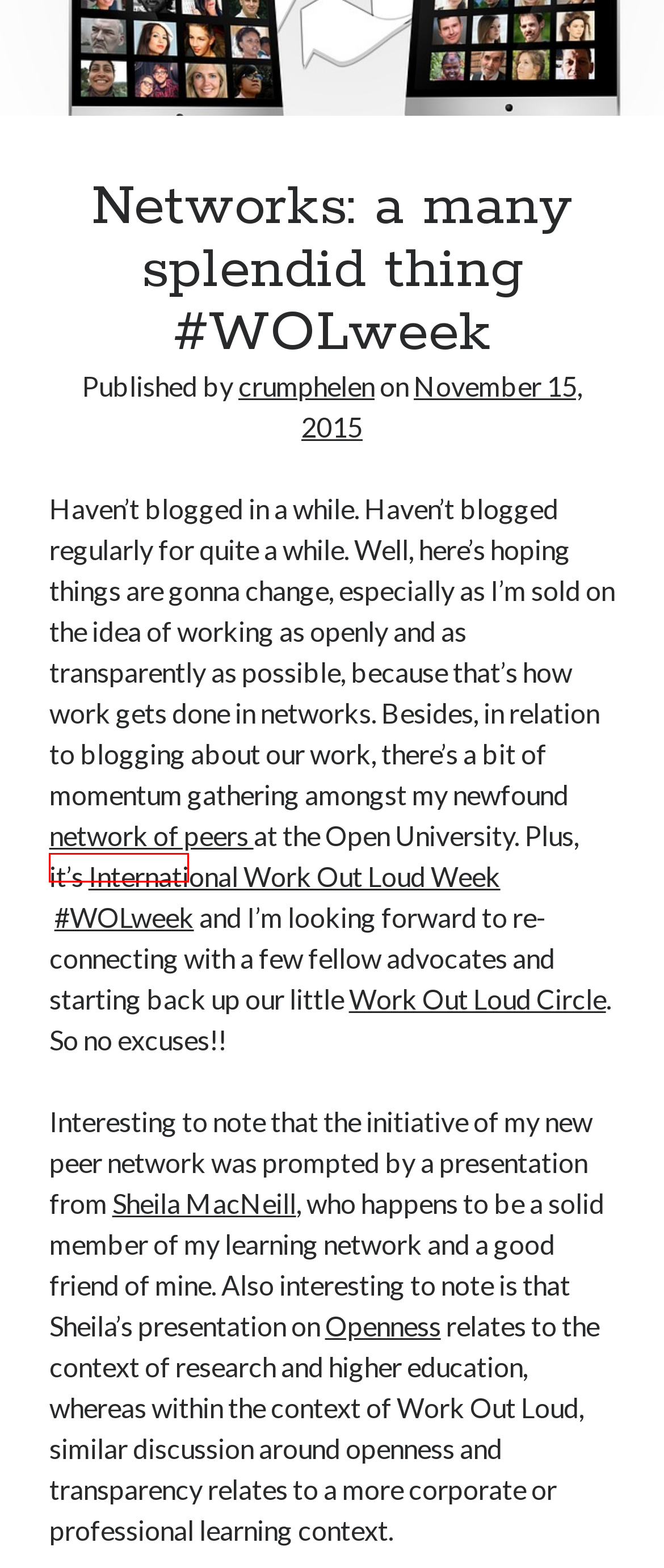Analyze the given webpage screenshot and identify the UI element within the red bounding box. Select the webpage description that best matches what you expect the new webpage to look like after clicking the element. Here are the candidates:
A. CR2518 – Learningcreep
B. Web Literacies – Learningcreep
C. Openness – Learningcreep
D. SelfOER – Learningcreep
E. Programme for Online Teaching – Learningcreep
F. General Review of Things in General – Learningcreep
G. Networked Learning – Learningcreep
H. Comments for Learningcreep

B